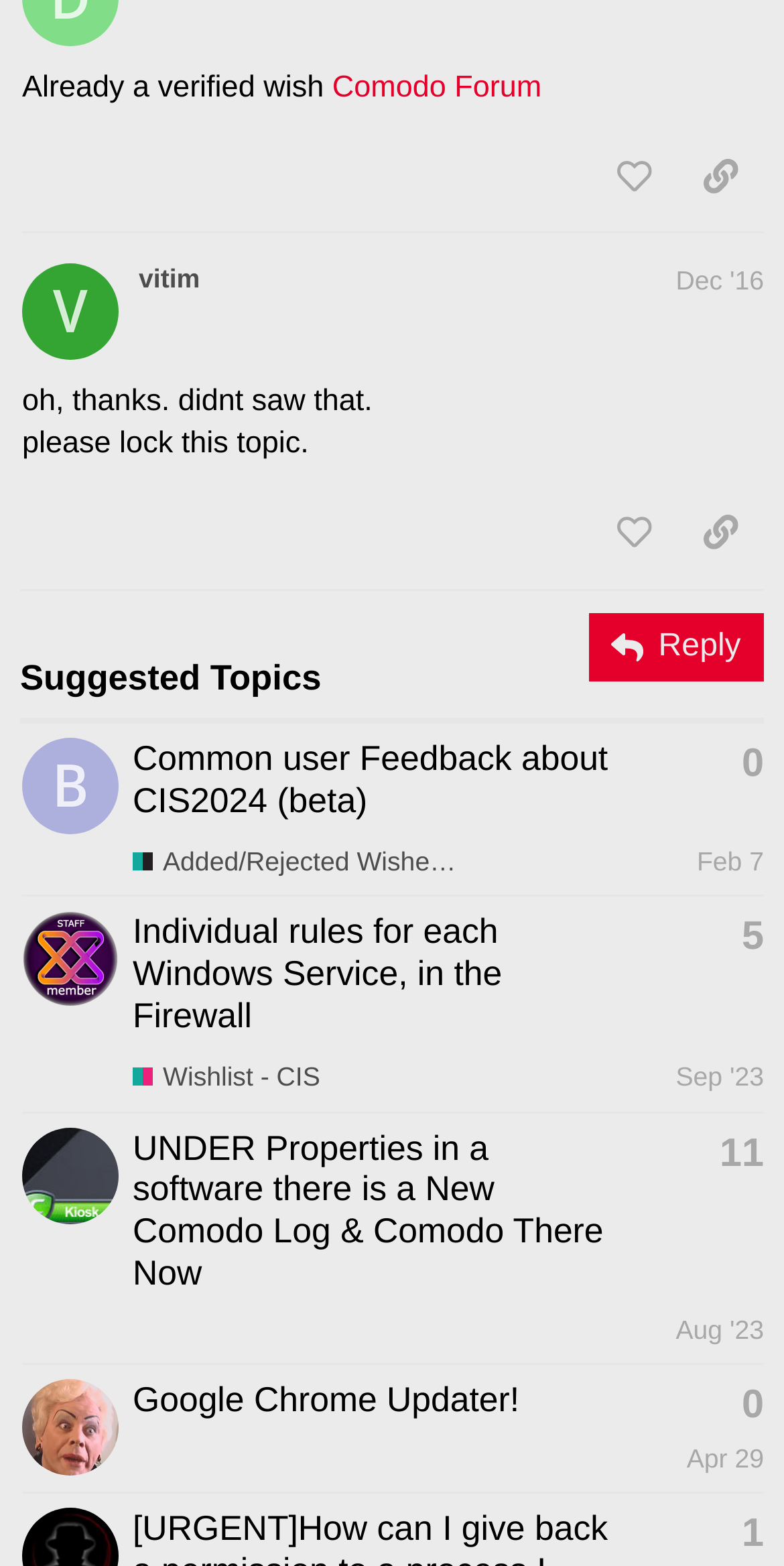Please indicate the bounding box coordinates for the clickable area to complete the following task: "Like the post by vitim". The coordinates should be specified as four float numbers between 0 and 1, i.e., [left, top, right, bottom].

[0.753, 0.316, 0.864, 0.365]